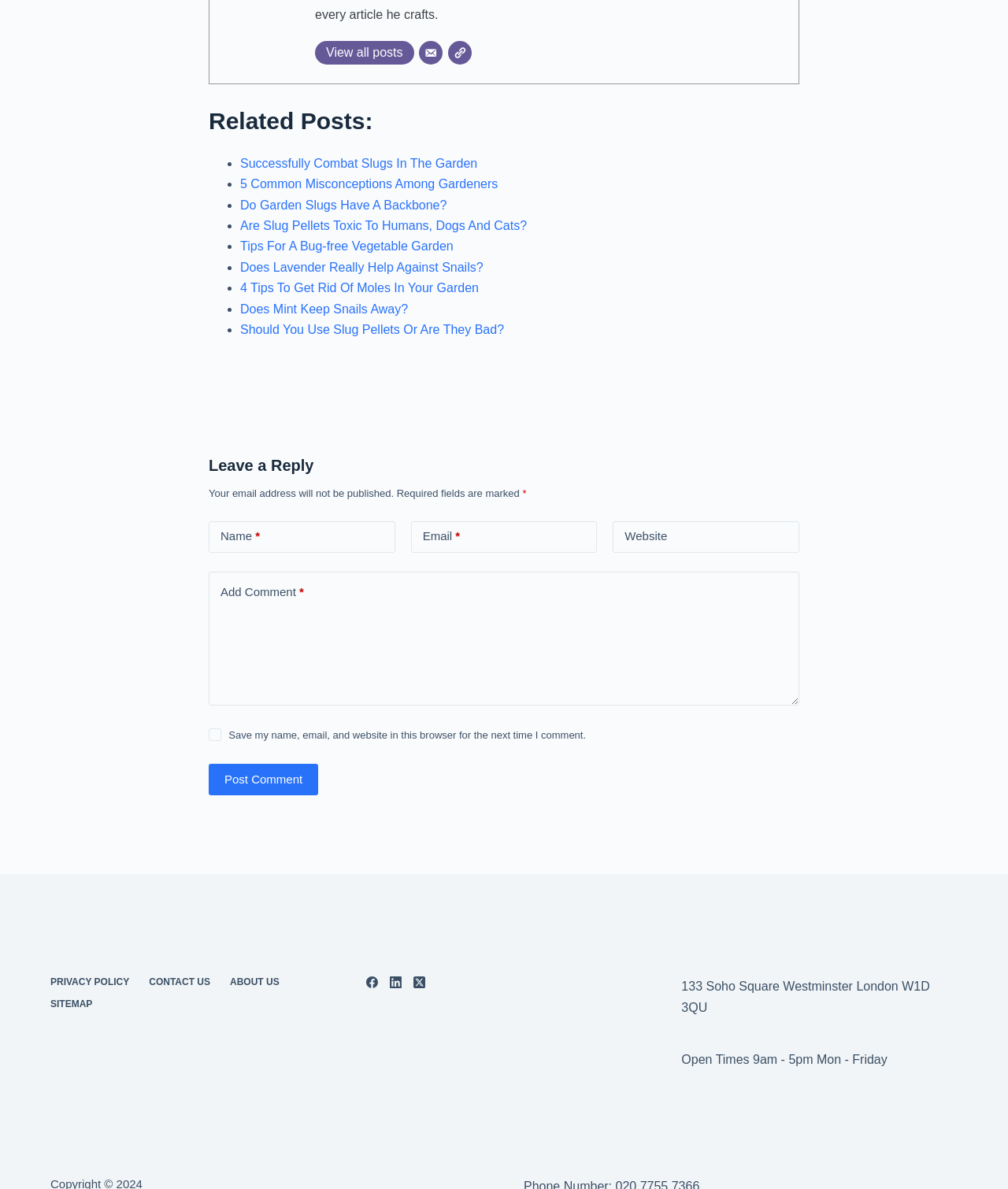Give a one-word or phrase response to the following question: What is the function of the 'Post Comment' button?

Submit a comment